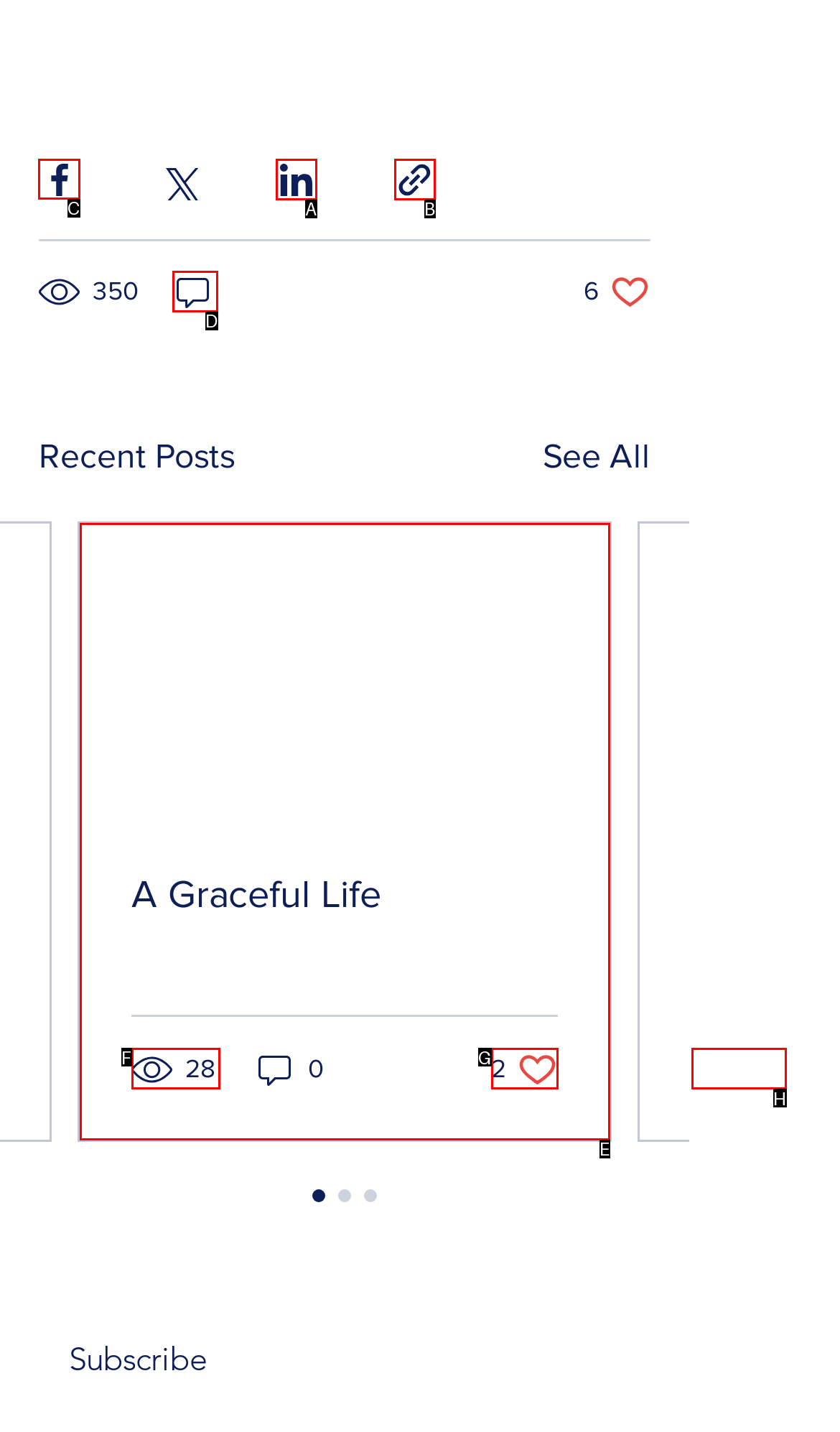Select the appropriate HTML element to click for the following task: Share via Facebook
Answer with the letter of the selected option from the given choices directly.

C